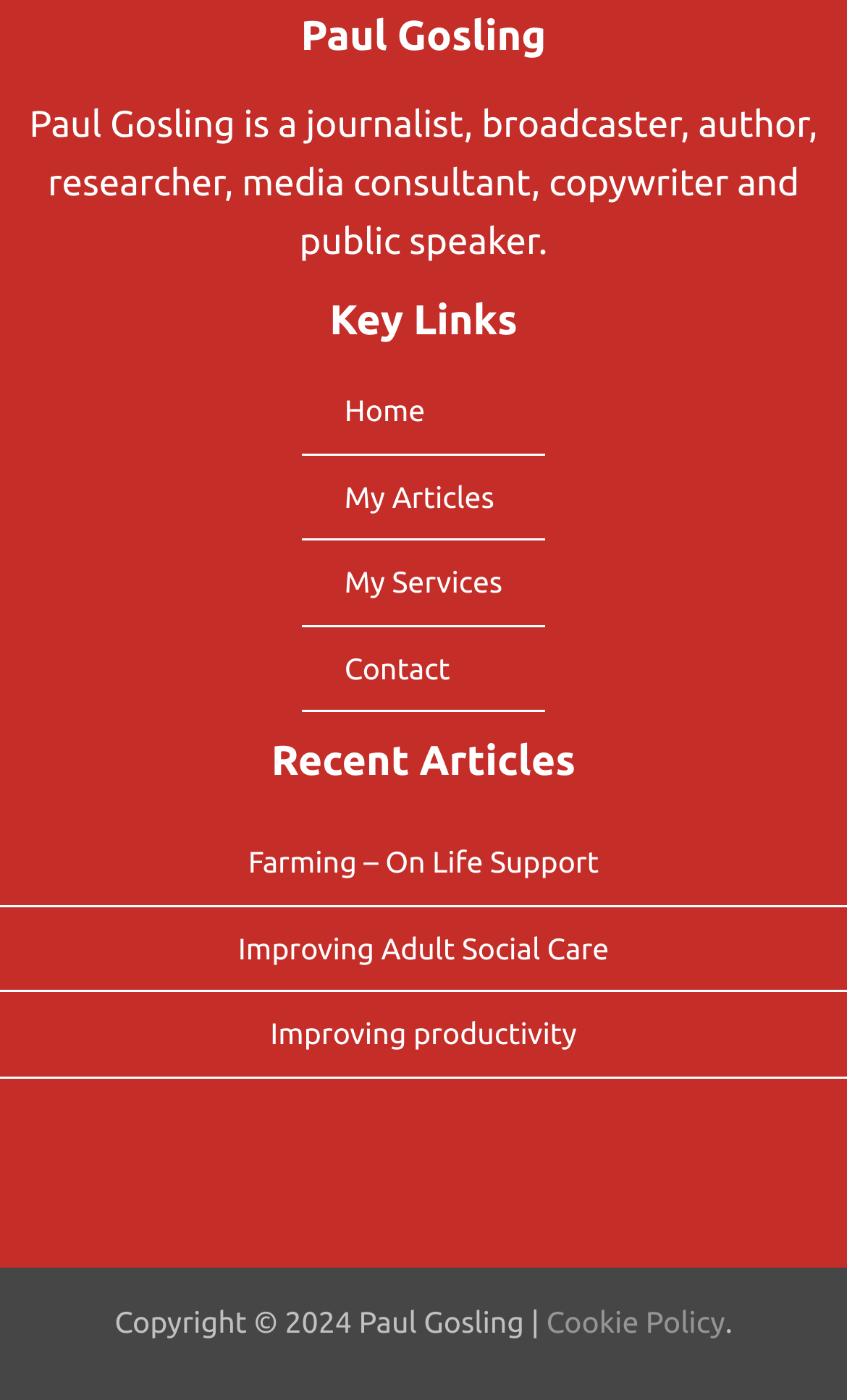What is the purpose of the 'Contact' link?
Based on the screenshot, provide a one-word or short-phrase response.

To contact Paul Gosling